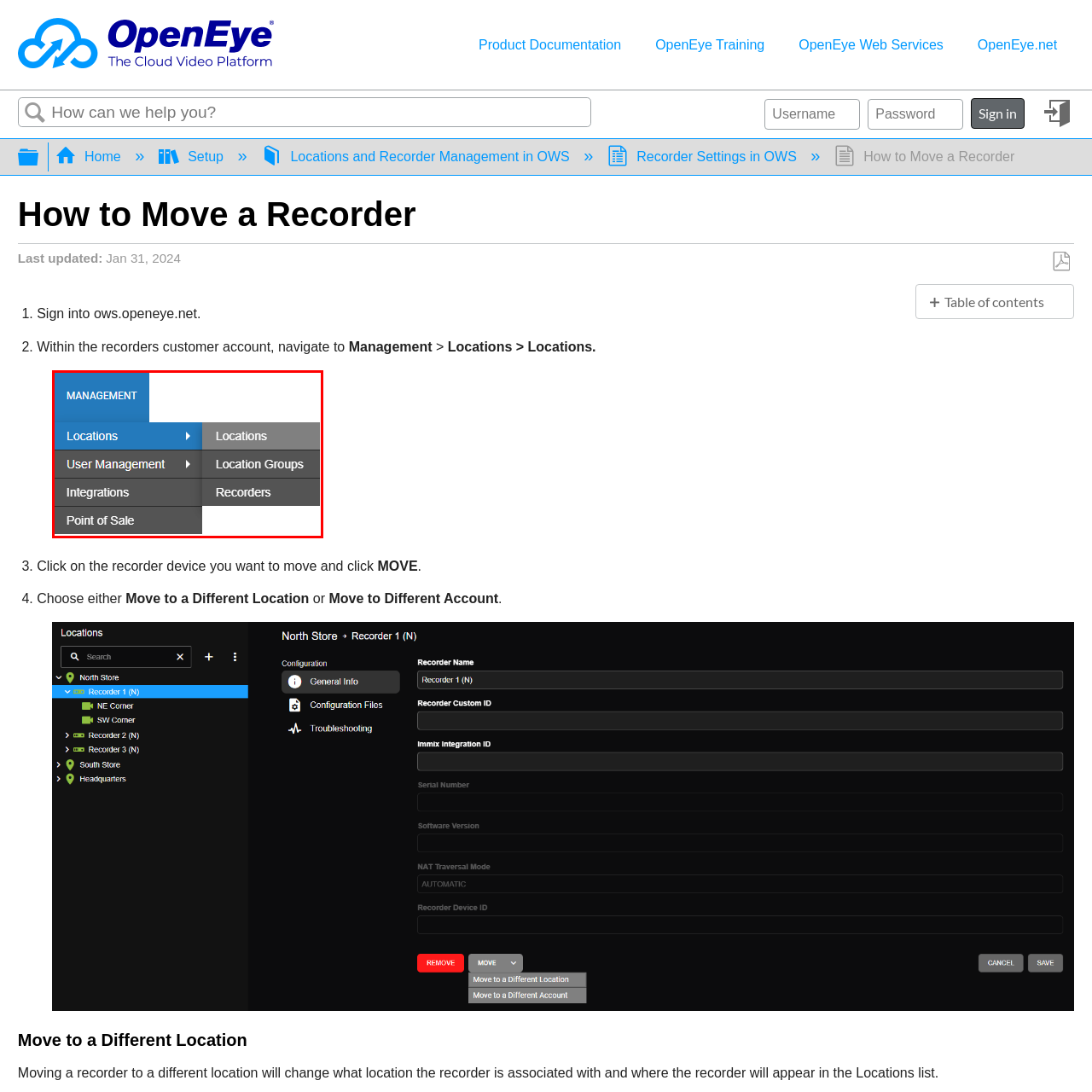What is the 'Point of Sale' entry related to?
View the image contained within the red box and provide a one-word or short-phrase answer to the question.

Integrations